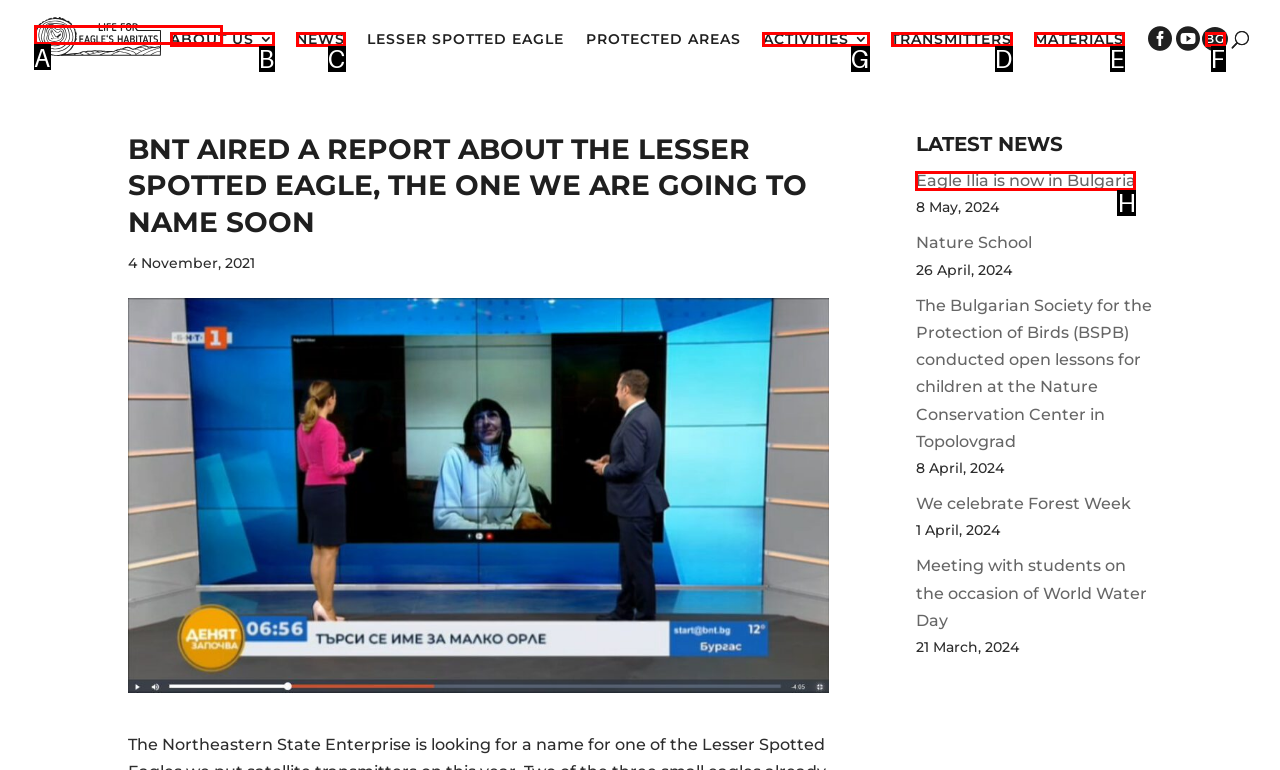Identify the correct HTML element to click for the task: Explore the activities. Provide the letter of your choice.

G